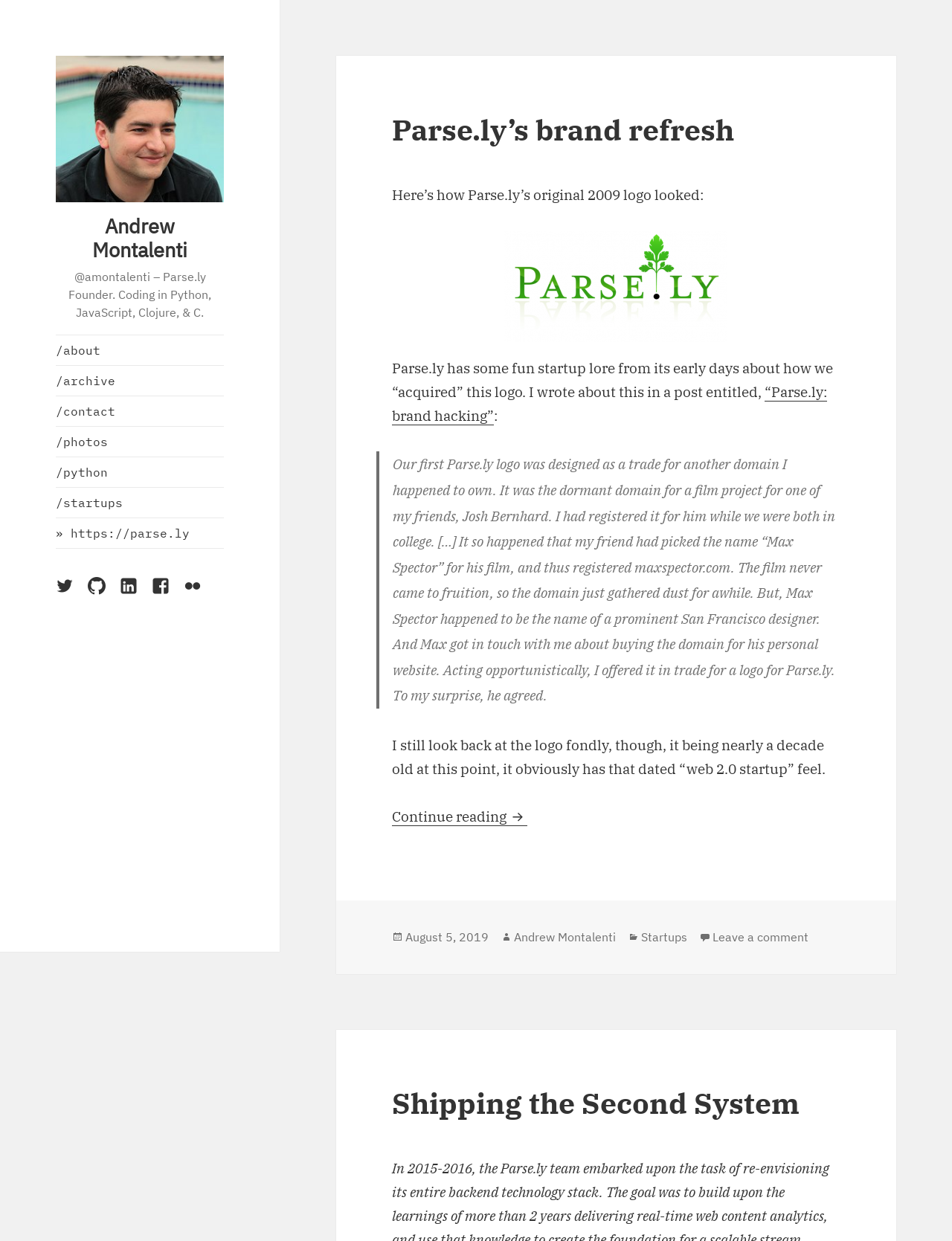Identify the bounding box coordinates of the area that should be clicked in order to complete the given instruction: "Read Parse.ly's brand refresh article". The bounding box coordinates should be four float numbers between 0 and 1, i.e., [left, top, right, bottom].

[0.412, 0.089, 0.771, 0.12]